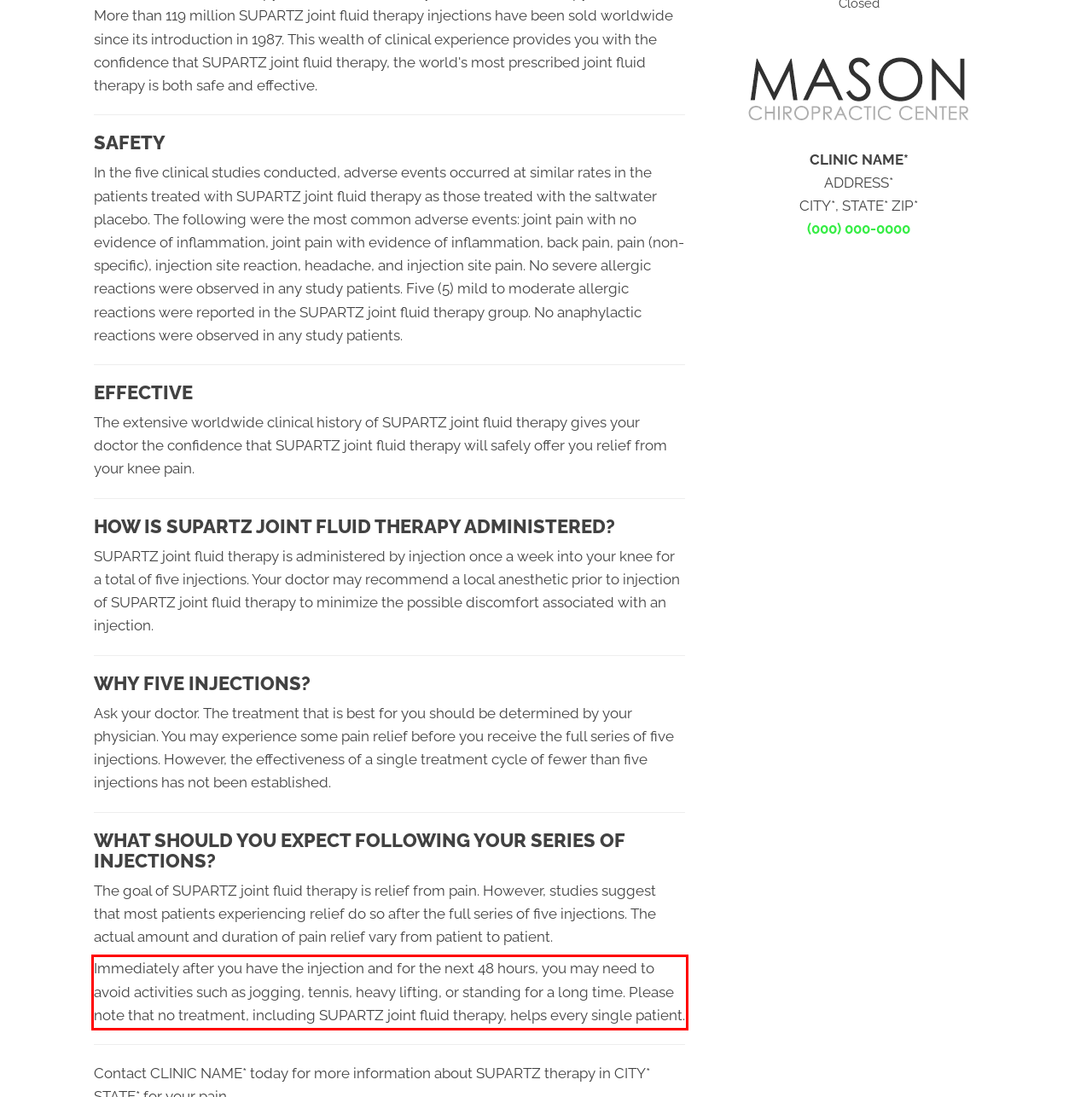Please identify the text within the red rectangular bounding box in the provided webpage screenshot.

Immediately after you have the injection and for the next 48 hours, you may need to avoid activities such as jogging, tennis, heavy lifting, or standing for a long time. Please note that no treatment, including SUPARTZ joint fluid therapy, helps every single patient.